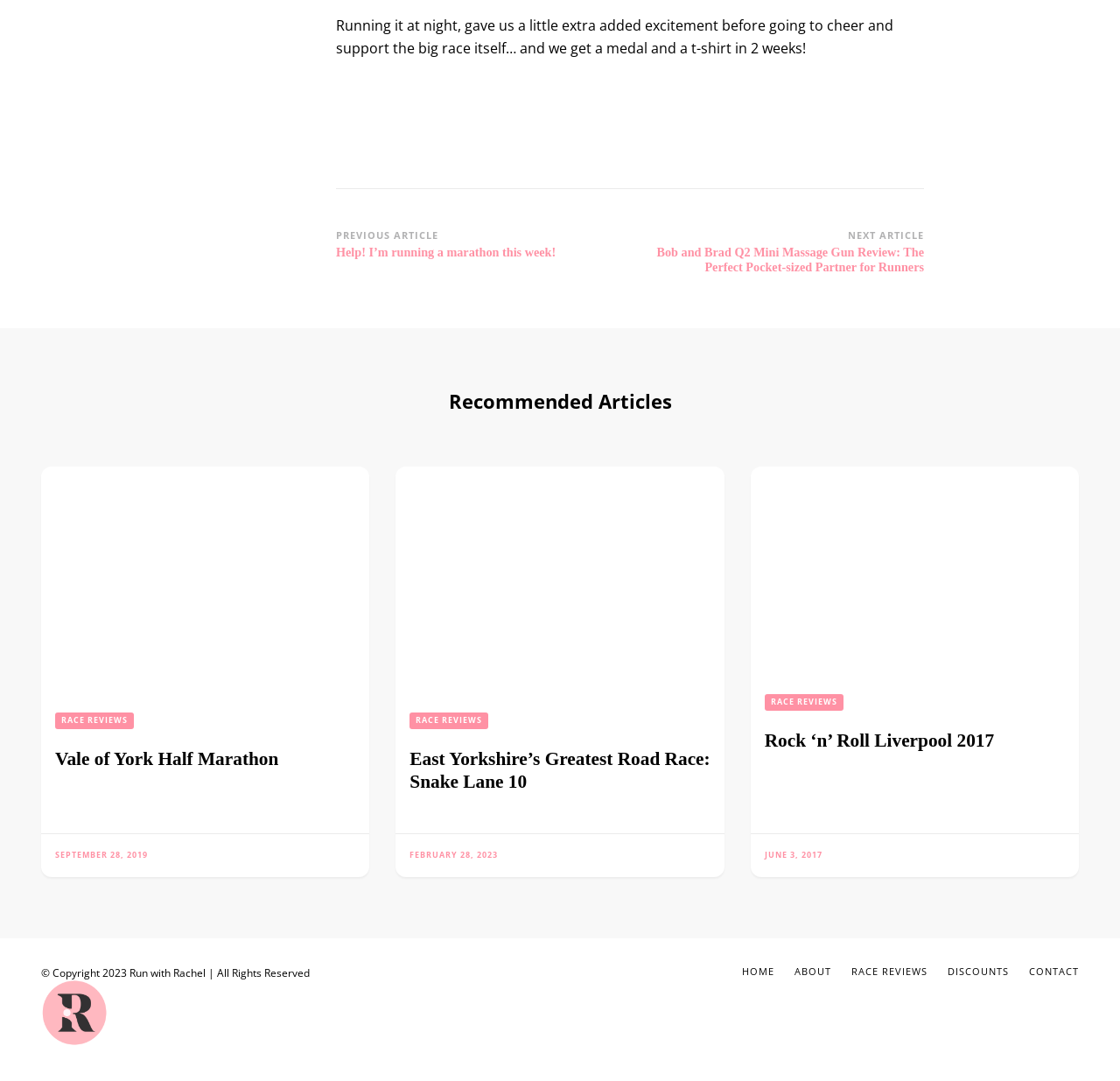Give a concise answer of one word or phrase to the question: 
How many links are there in the footer section?

5